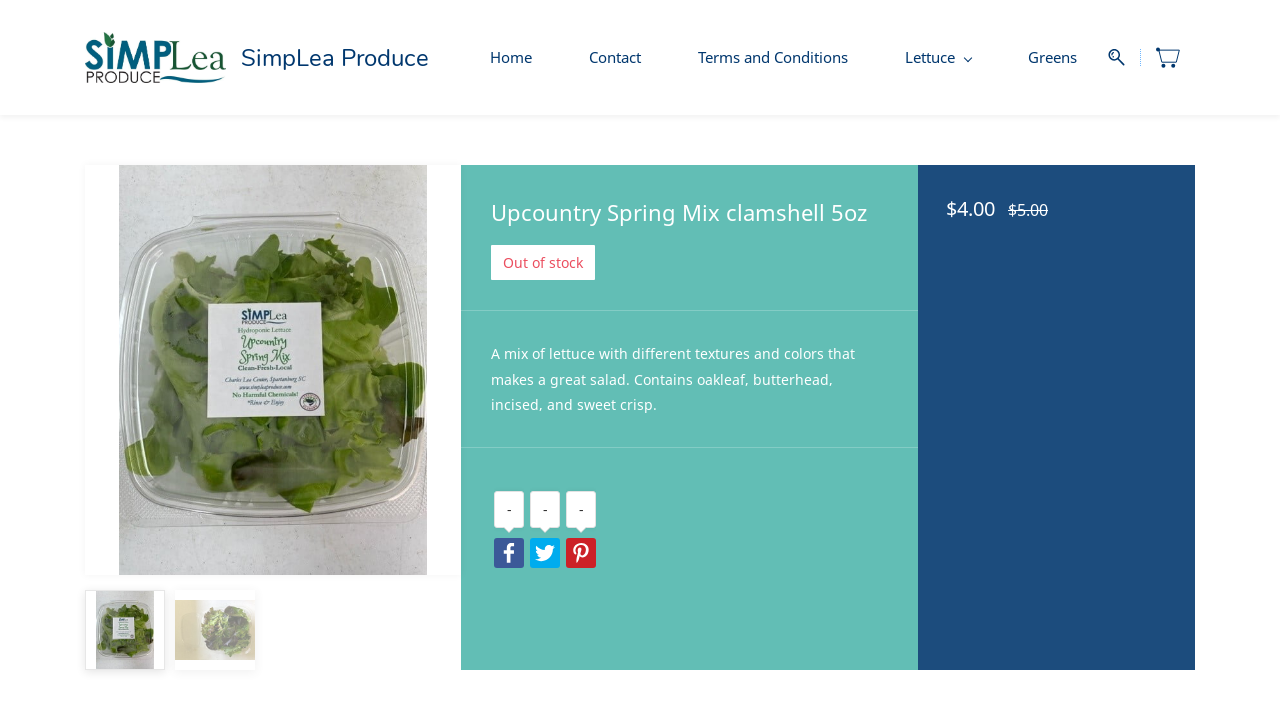What is the headline of the webpage?

Upcountry Spring Mix clamshell 5oz